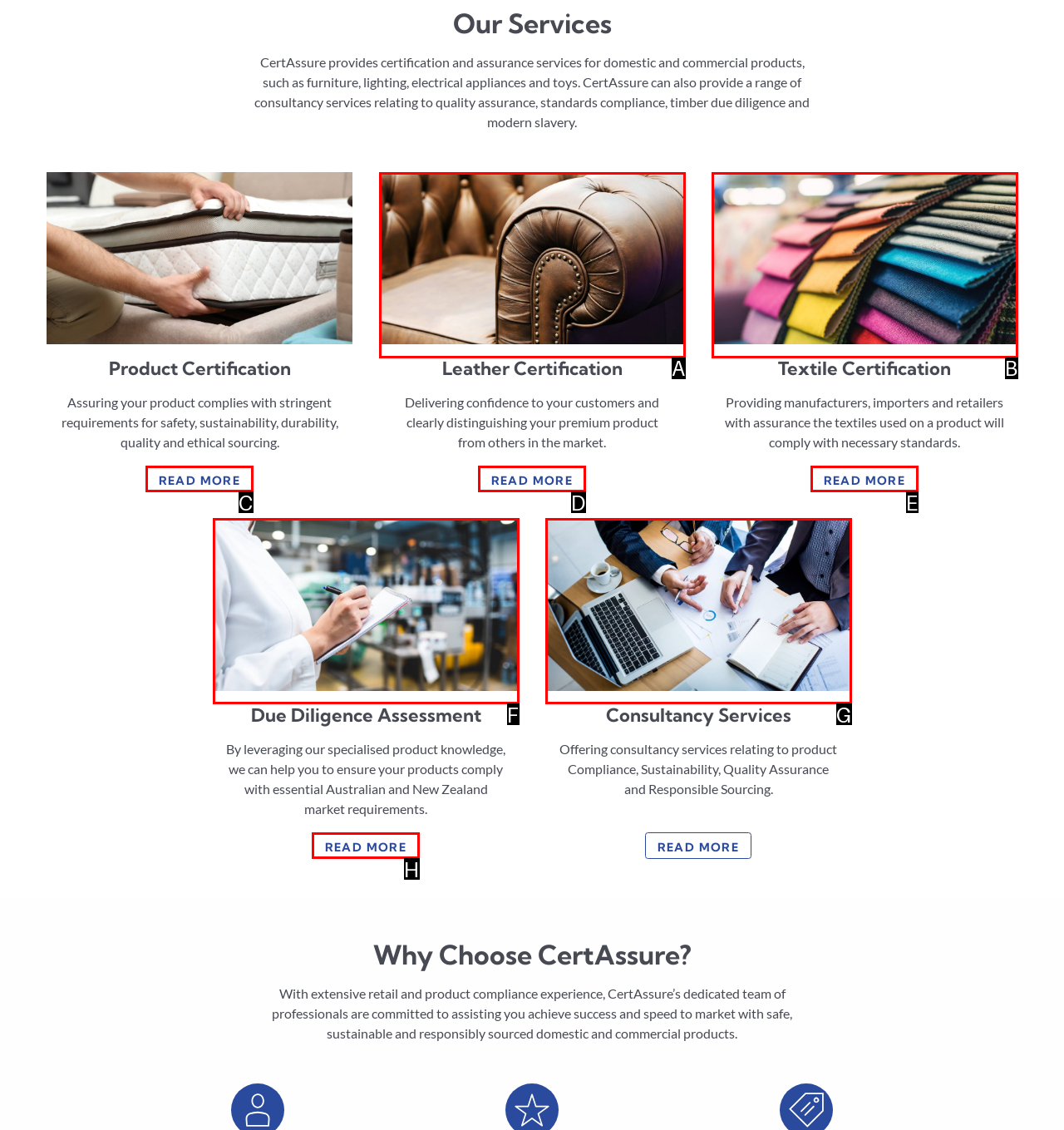Pick the HTML element that corresponds to the description: parent_node: Due Diligence Assessment
Answer with the letter of the correct option from the given choices directly.

F